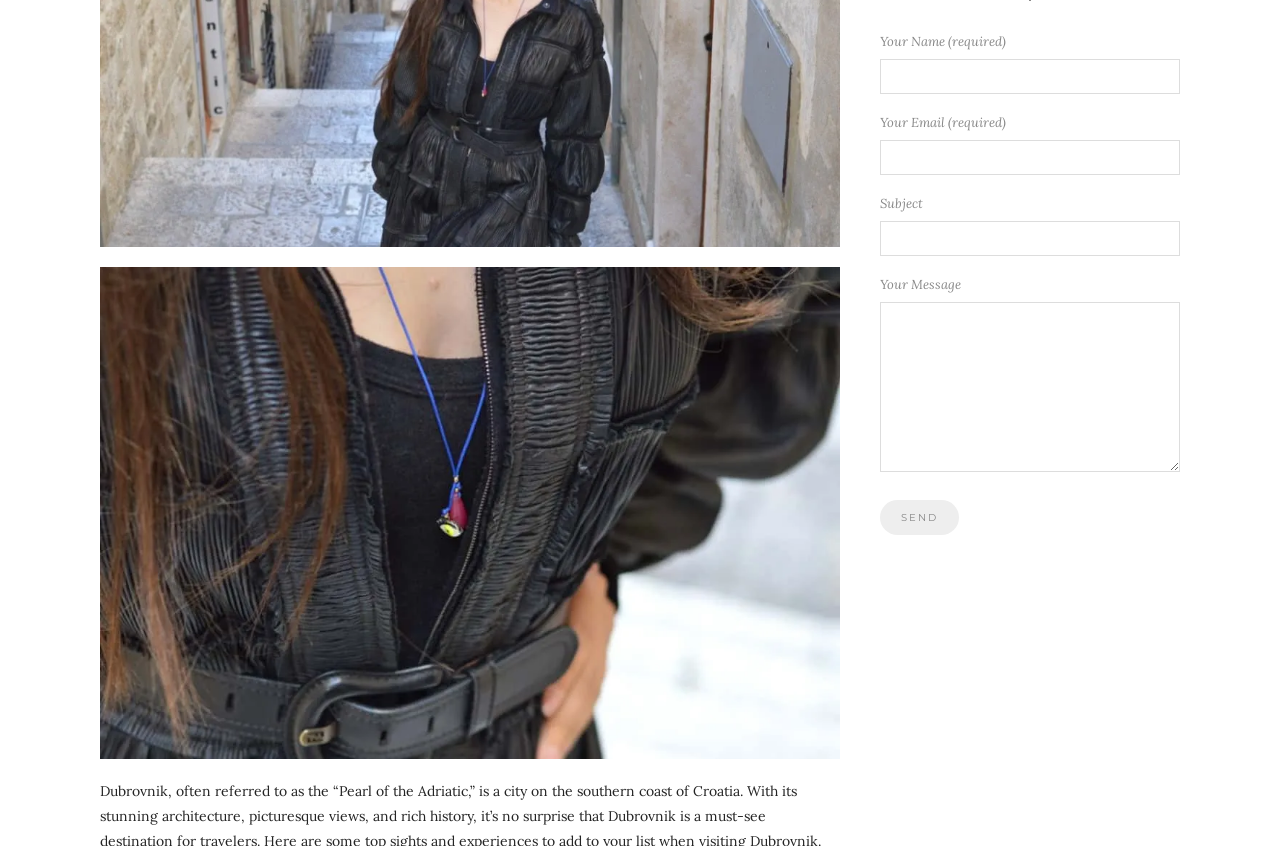Give a concise answer of one word or phrase to the question: 
What is the text on the button in the contact form?

SEND